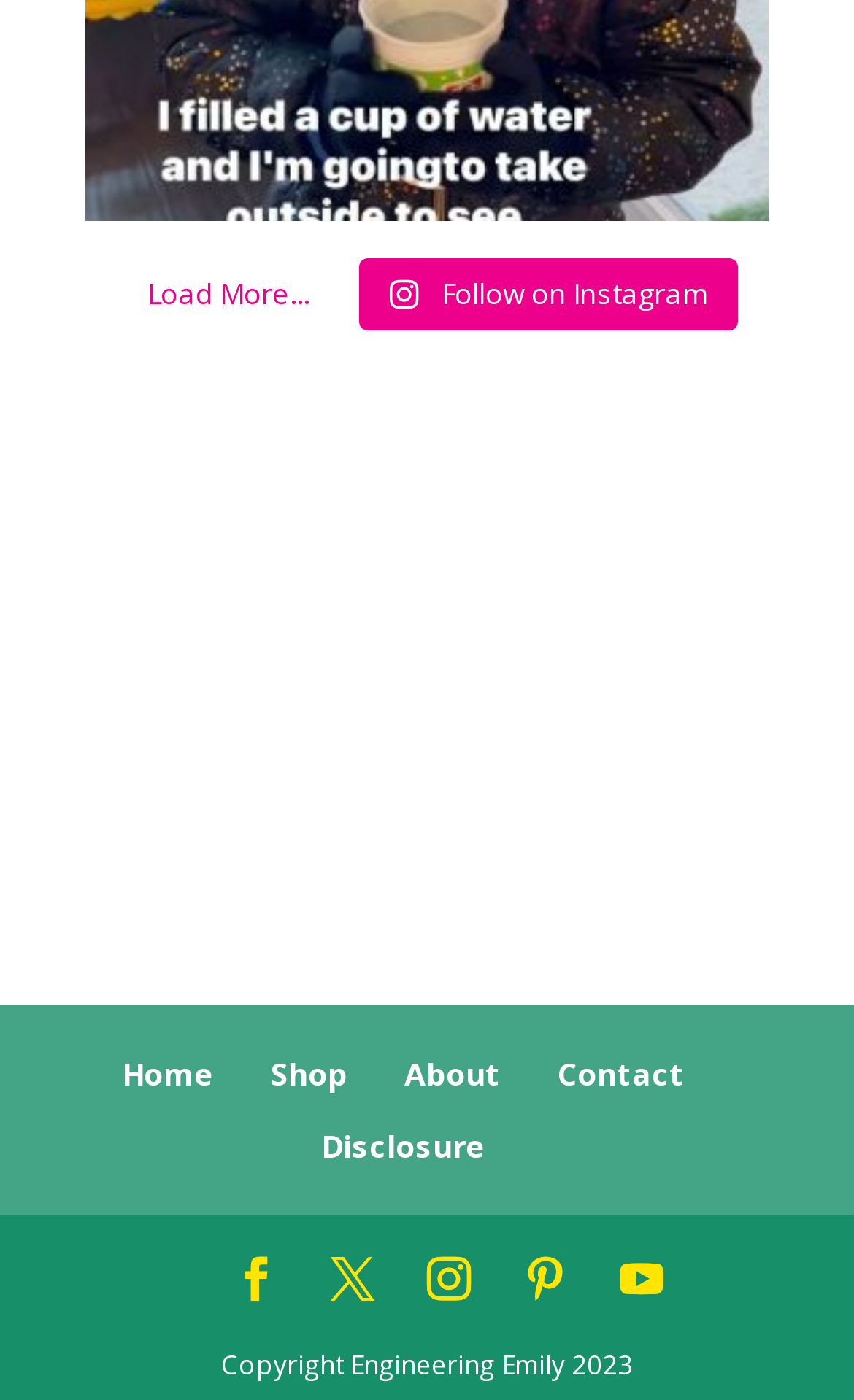Kindly determine the bounding box coordinates for the clickable area to achieve the given instruction: "Load more content".

[0.137, 0.184, 0.399, 0.236]